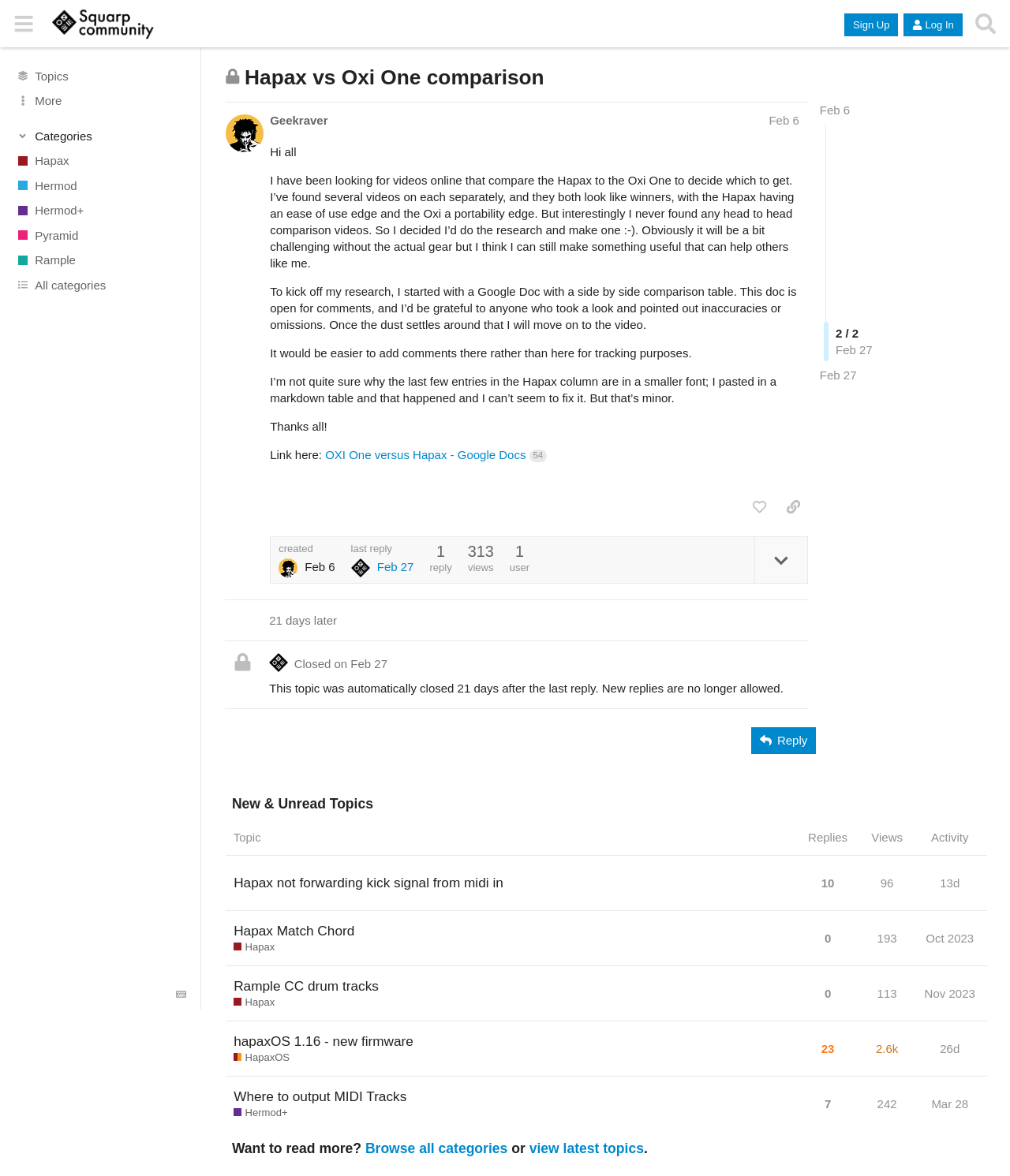Please identify the bounding box coordinates of the area that needs to be clicked to follow this instruction: "View the 'Hapax vs Oxi One comparison' topic".

[0.242, 0.055, 0.539, 0.075]